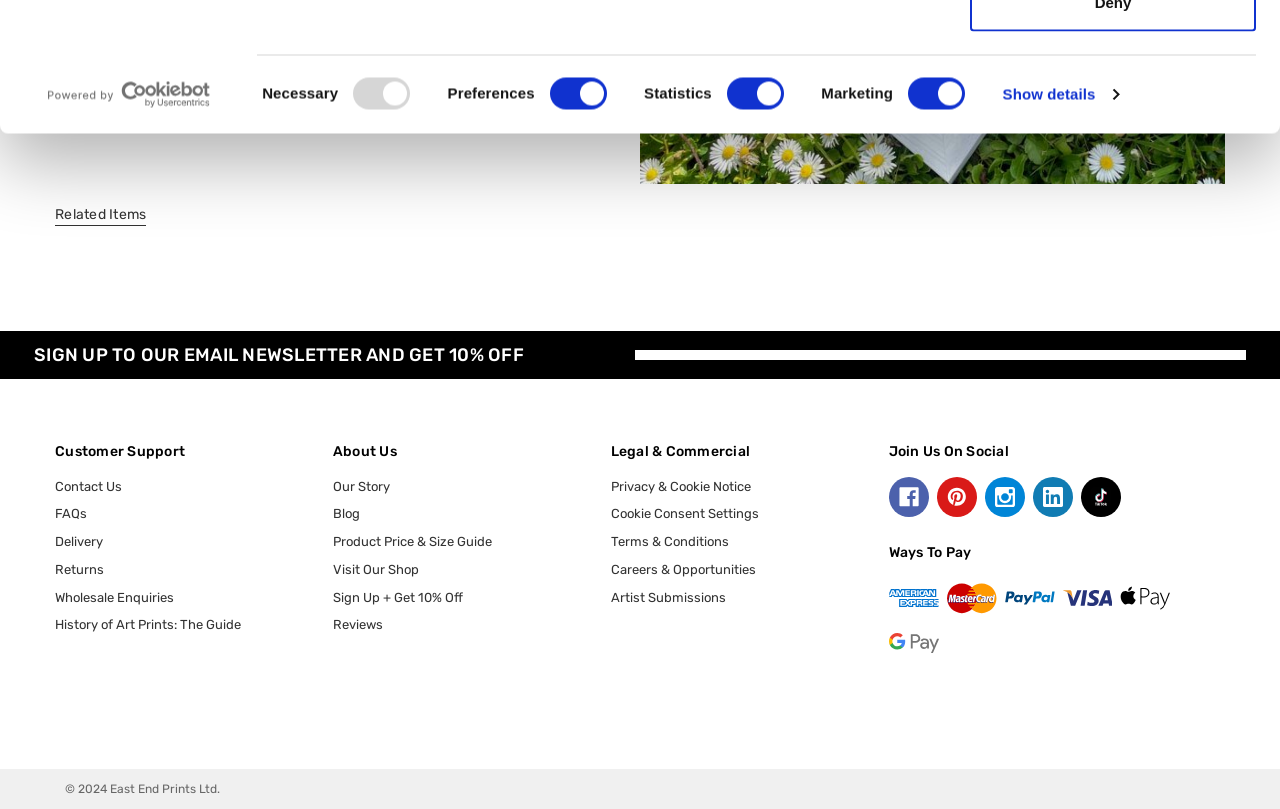Answer the question below with a single word or a brief phrase: 
What is the link text below the 'Customer Support' heading?

Contact Us